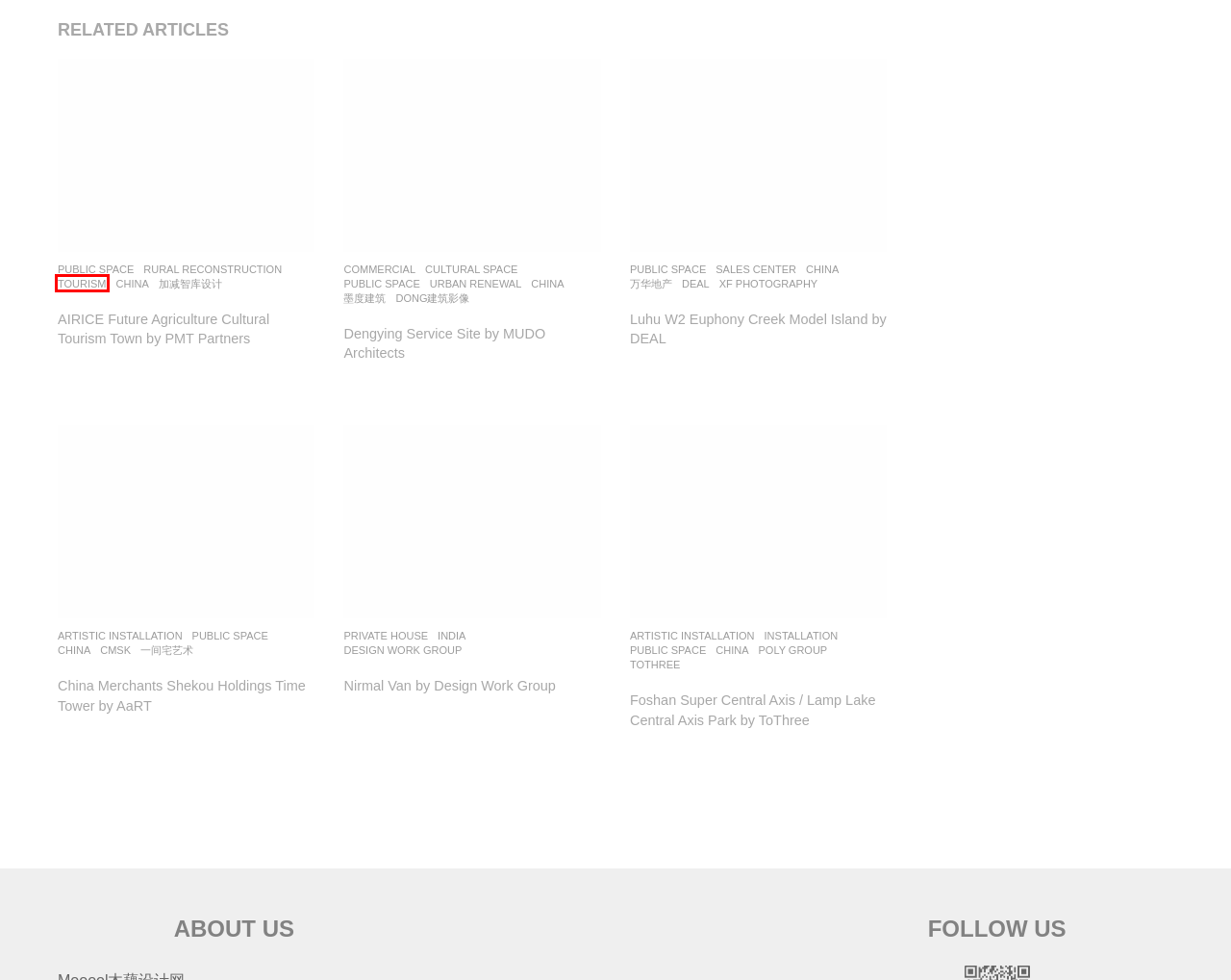Examine the screenshot of a webpage with a red bounding box around an element. Then, select the webpage description that best represents the new page after clicking the highlighted element. Here are the descriptions:
A. artistic installation – mooool
B. Cultural Space – mooool
C. Luhu W2 Euphony Creek Model Island by DEAL – mooool
D. ToThree – mooool
E. Public Space – mooool
F. 加减智库设计 – mooool
G. Tourism – mooool
H. commercial – mooool

G